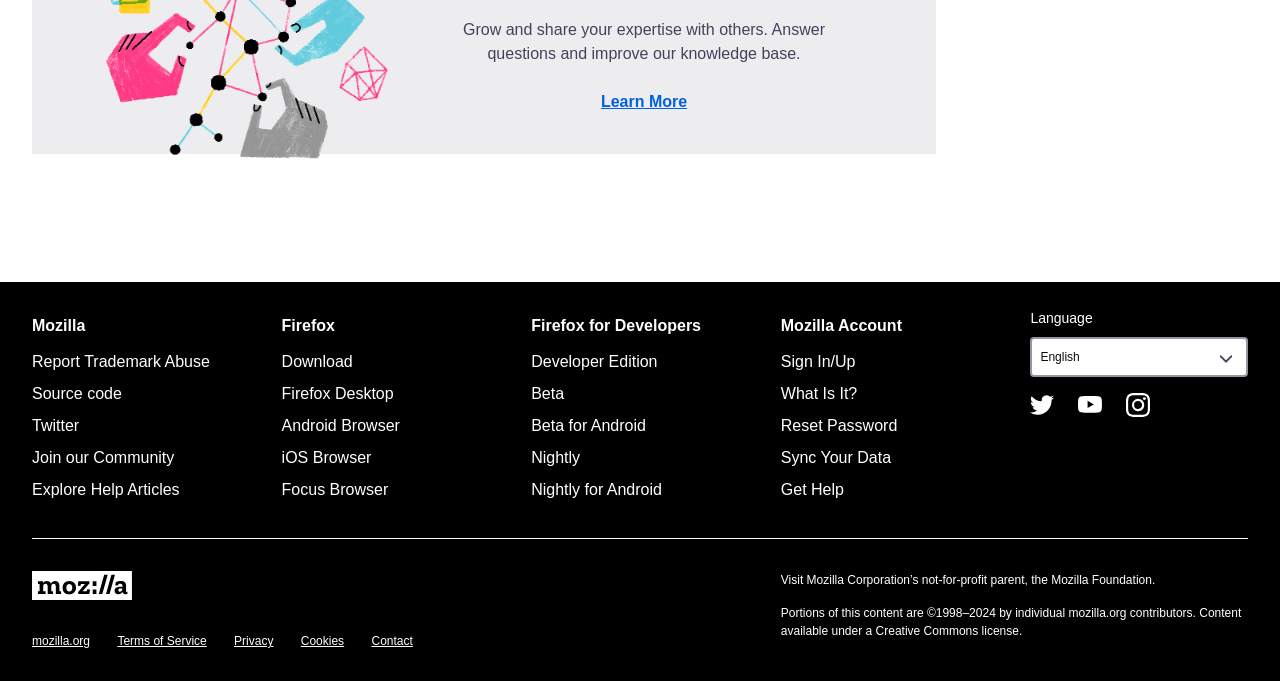Using the element description provided, determine the bounding box coordinates in the format (top-left x, top-left y, bottom-right x, bottom-right y). Ensure that all values are floating point numbers between 0 and 1. Element description: Mozilla

[0.025, 0.838, 0.103, 0.885]